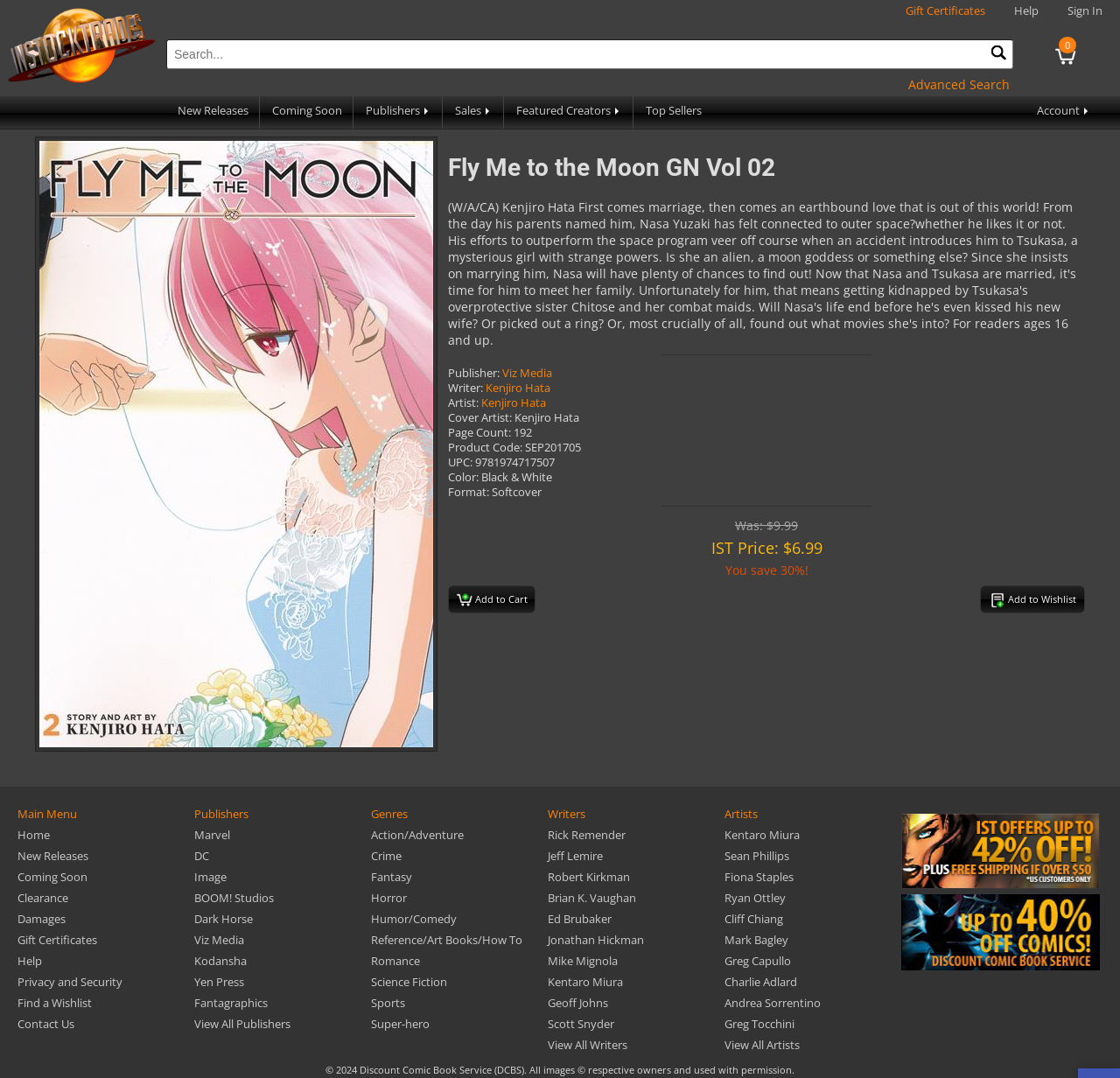Identify and provide the main heading of the webpage.

Fly Me to the Moon GN Vol 02